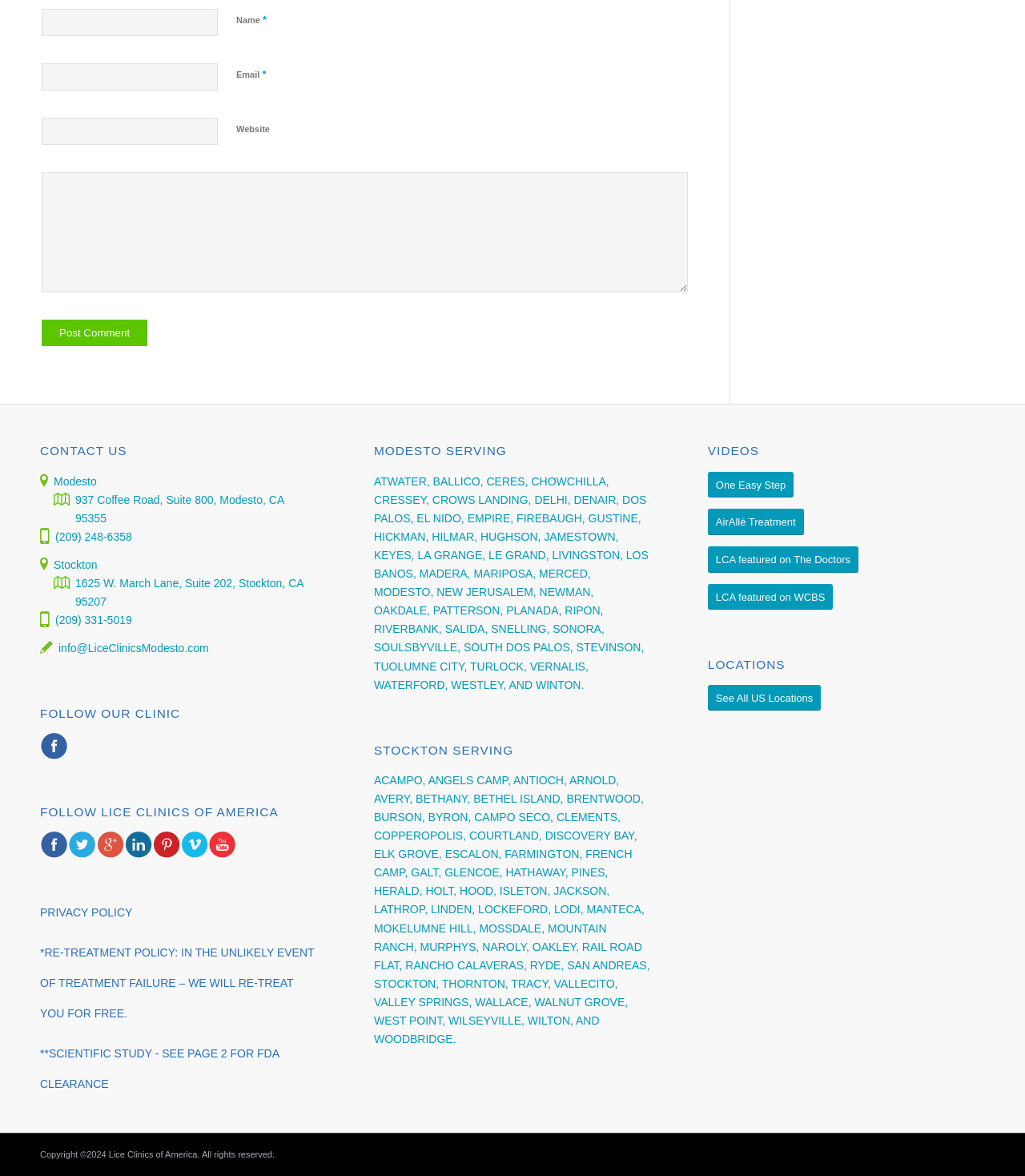Find and indicate the bounding box coordinates of the region you should select to follow the given instruction: "Enter your name".

[0.041, 0.008, 0.212, 0.031]